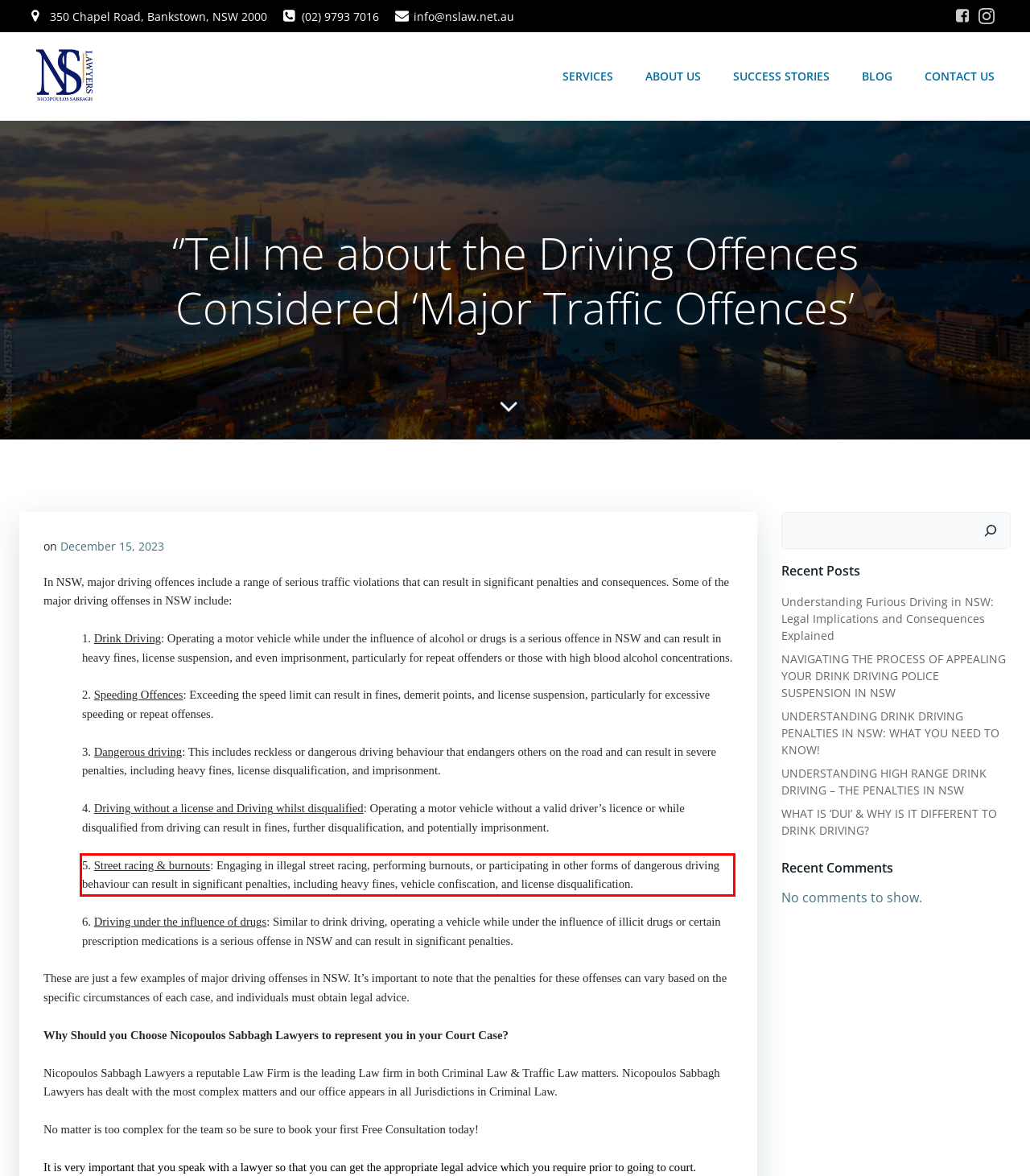You have a webpage screenshot with a red rectangle surrounding a UI element. Extract the text content from within this red bounding box.

5. Street racing & burnouts: Engaging in illegal street racing, performing burnouts, or participating in other forms of dangerous driving behaviour can result in significant penalties, including heavy fines, vehicle confiscation, and license disqualification.